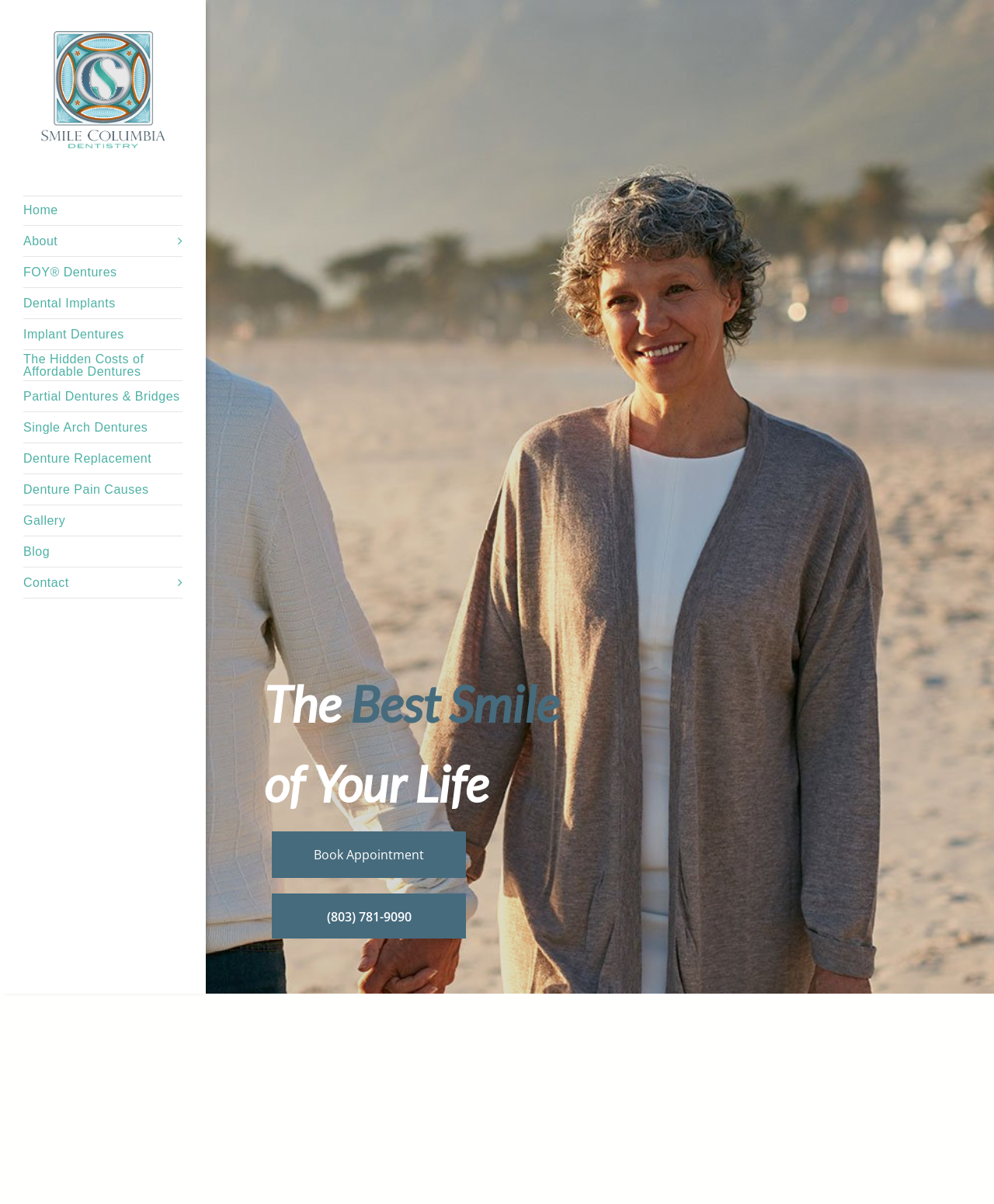Give a full account of the webpage's elements and their arrangement.

The webpage is about dentures and dental services offered by Dr. Adam Hahn, a dentist from Columbia, SC. At the top left corner, there is a logo of "Dentures Columbia, SC" accompanied by a navigation menu with 13 links, including "Home", "About", "FOY Dentures", and "Contact". The menu is horizontally oriented and spans across the top of the page.

Below the navigation menu, there is a prominent heading that reads "The Best Smile of Your Life". This heading is centered on the page and takes up a significant amount of space.

On the right side of the heading, there are two links: "Book Appointment" and "(803) 781-9090", which is likely a phone number. These links are positioned close to each other and are aligned vertically.

The overall layout of the page is clean, with a clear hierarchy of elements. The use of headings and links helps to organize the content and make it easy to navigate.